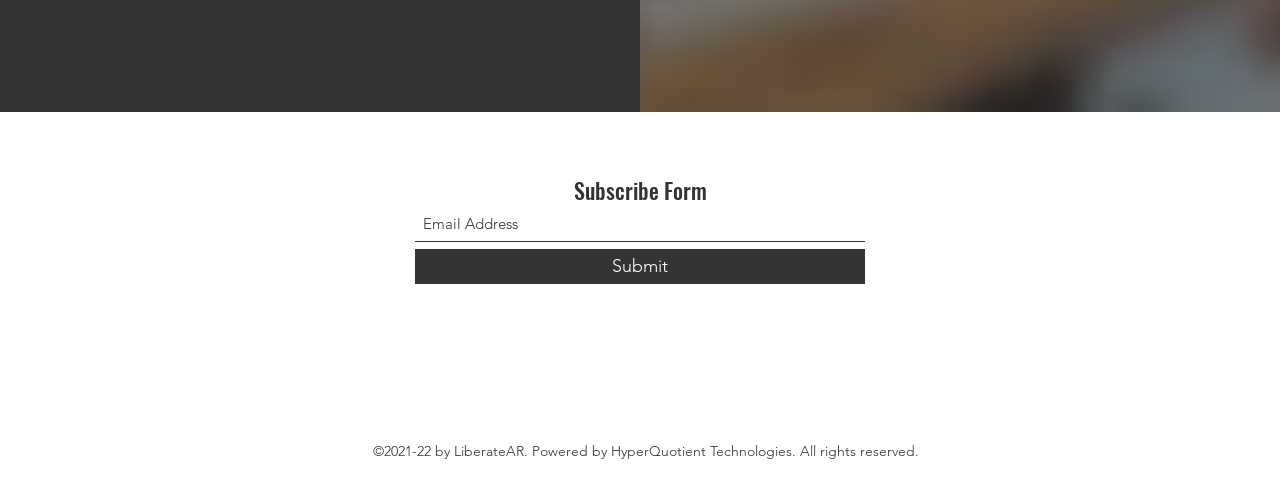Please determine the bounding box coordinates for the UI element described here. Use the format (top-left x, top-left y, bottom-right x, bottom-right y) with values bounded between 0 and 1: aria-label="Email Address" name="email" placeholder="Email Address"

[0.324, 0.421, 0.676, 0.492]